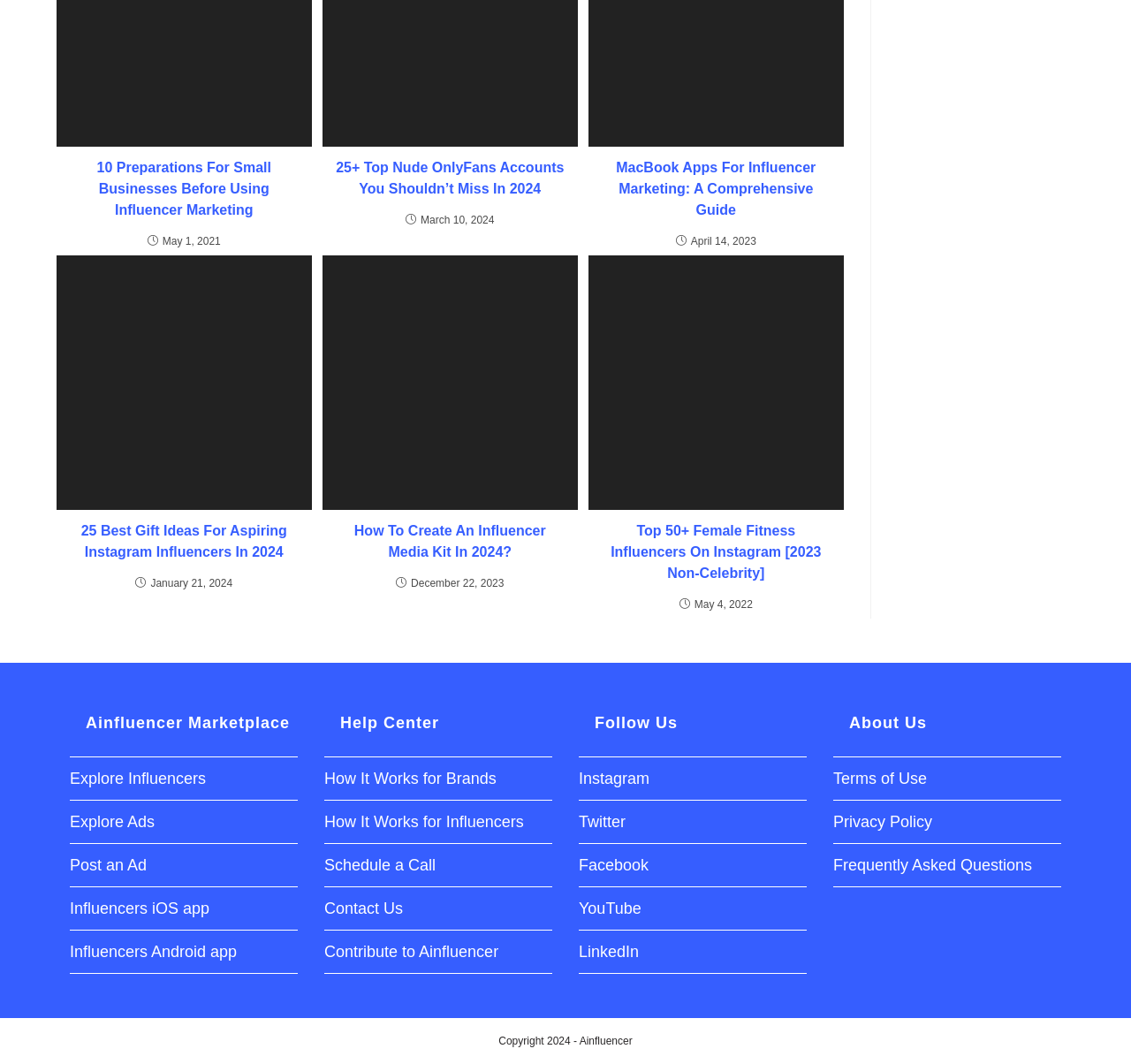What is the date of the article '25 Best Gift Ideas For Aspiring Instagram Influencers In 2024'?
Provide a well-explained and detailed answer to the question.

The date of the article '25 Best Gift Ideas For Aspiring Instagram Influencers In 2024' can be found next to the heading, which is 'January 21, 2024'.